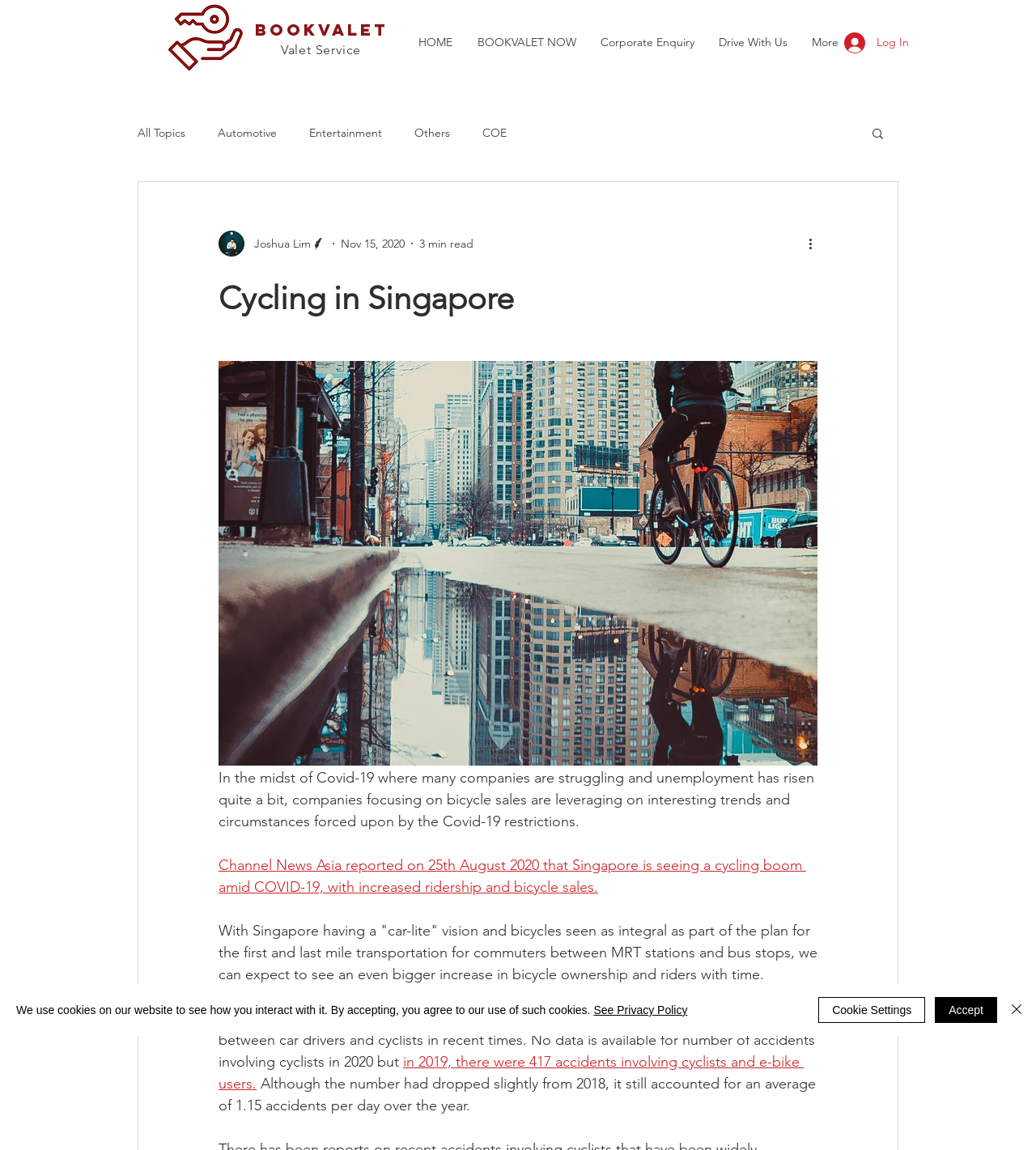Please analyze the image and give a detailed answer to the question:
What is the average number of accidents involving cyclists per day in 2019?

According to the blog post, there were 417 accidents involving cyclists and e-bike users in 2019, which translates to an average of 1.15 accidents per day over the year.